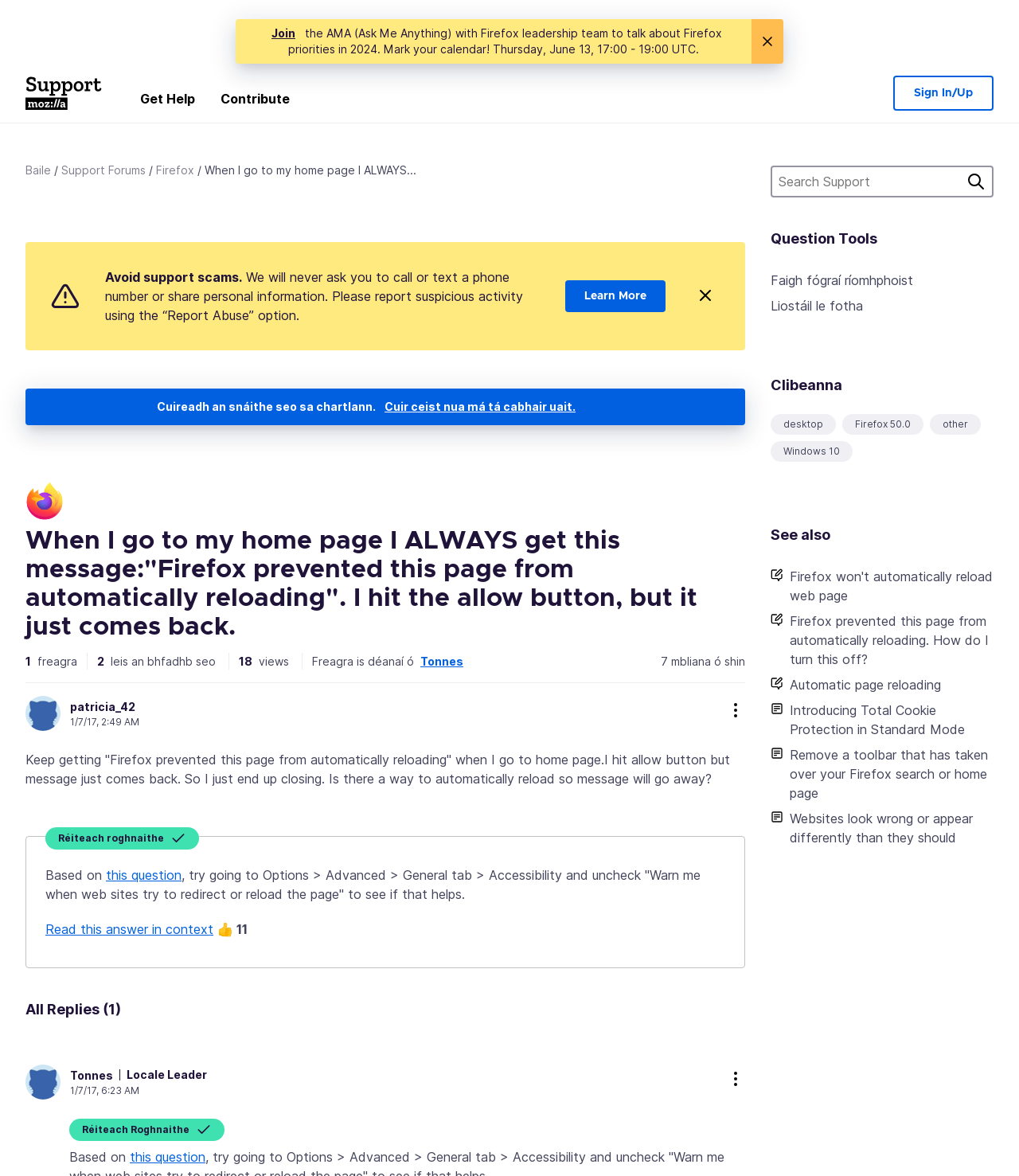What is the name of the user who asked the question?
Relying on the image, give a concise answer in one word or a brief phrase.

patricia_42